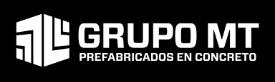Please respond to the question using a single word or phrase:
What do the geometric elements in the logo symbolize?

Innovation and structural integrity